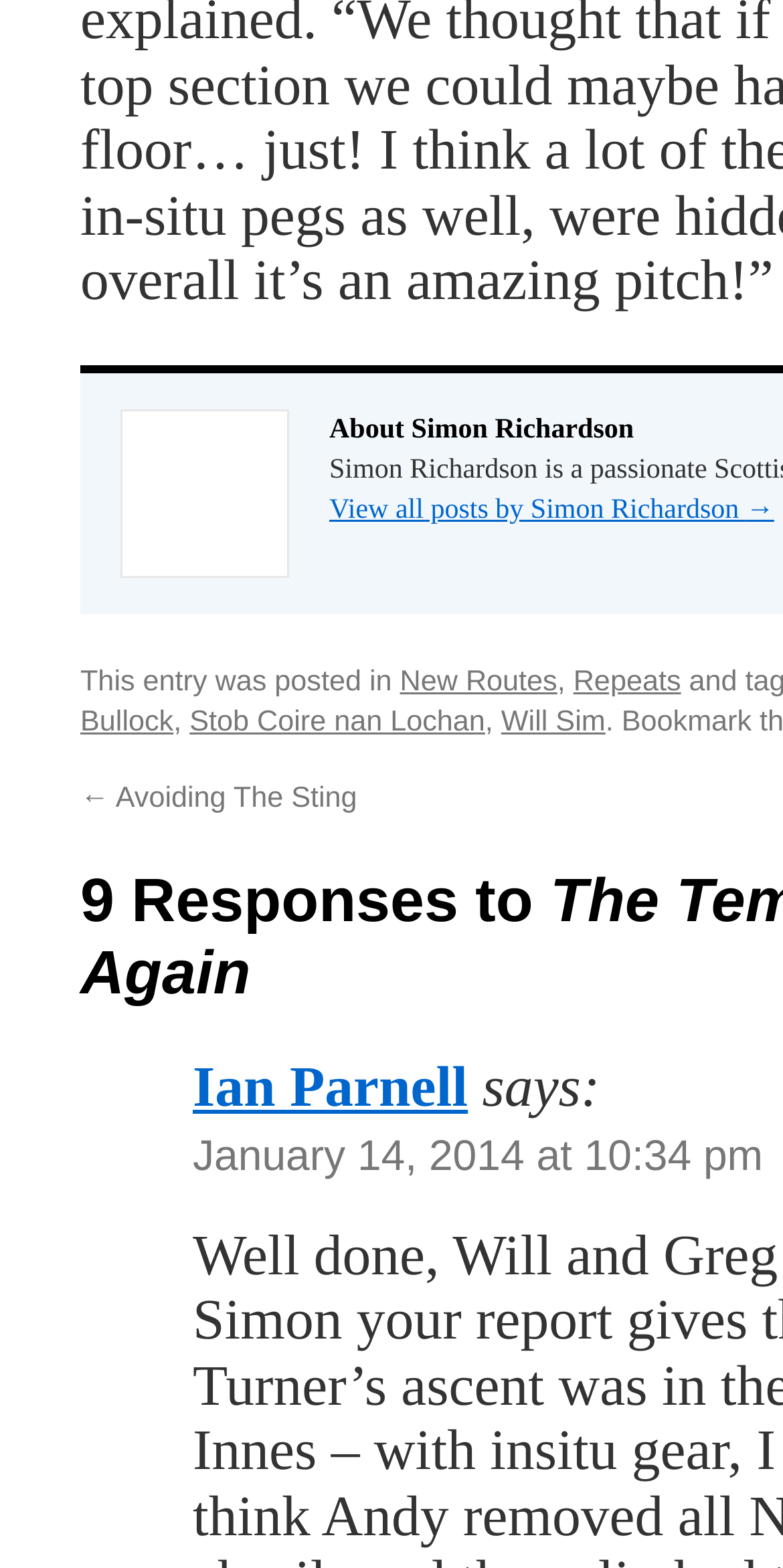Locate the bounding box coordinates of the clickable region necessary to complete the following instruction: "Read the post by Will Sim". Provide the coordinates in the format of four float numbers between 0 and 1, i.e., [left, top, right, bottom].

[0.64, 0.451, 0.773, 0.471]